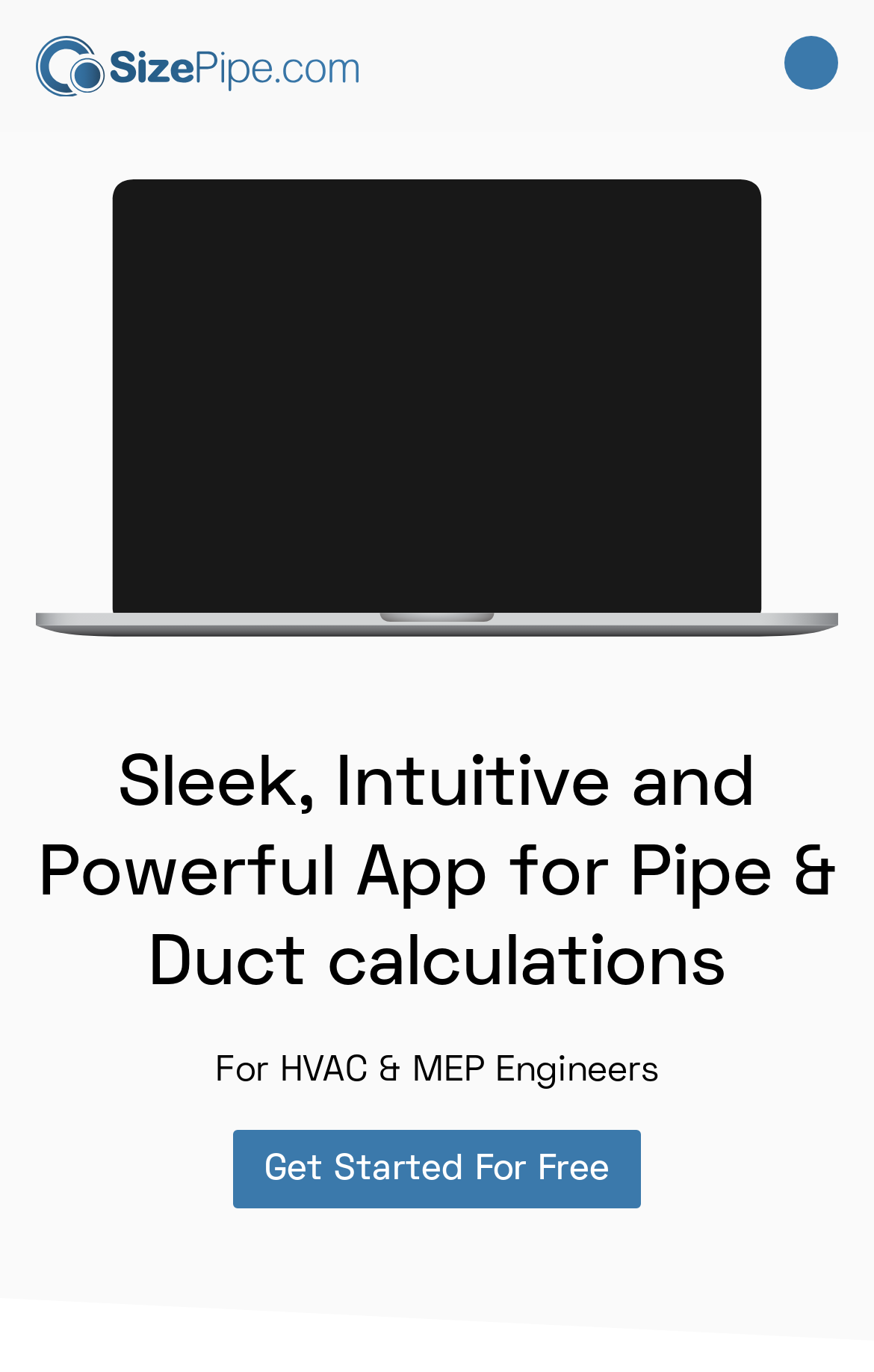Please provide a comprehensive answer to the question below using the information from the image: What is the call-to-action on the webpage?

The call-to-action on the webpage is 'Get Started For Free', which is a link that encourages users to start using the app for free.